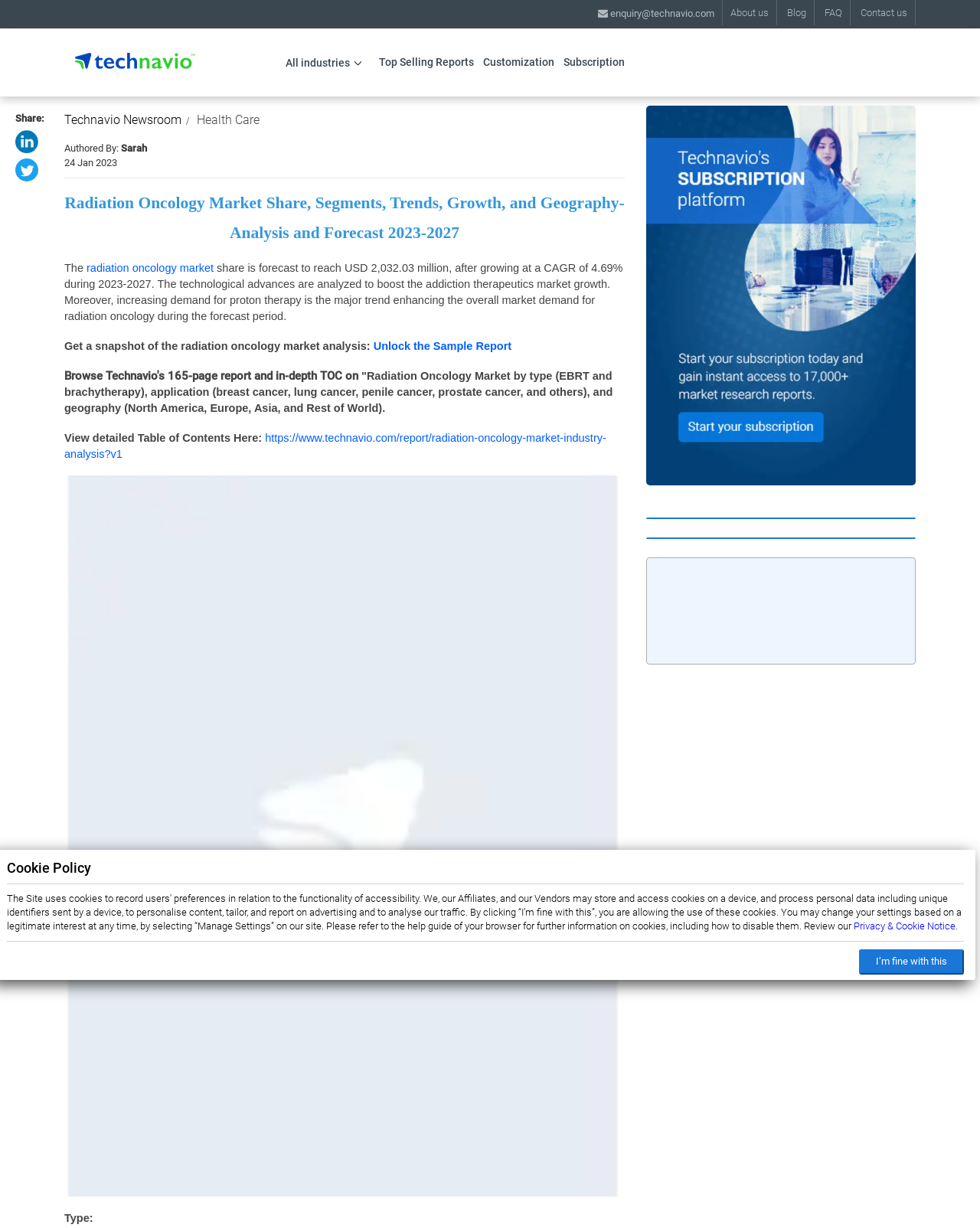Identify the bounding box coordinates of the region that needs to be clicked to carry out this instruction: "View Top Selling Reports". Provide these coordinates as four float numbers ranging from 0 to 1, i.e., [left, top, right, bottom].

[0.386, 0.045, 0.483, 0.055]